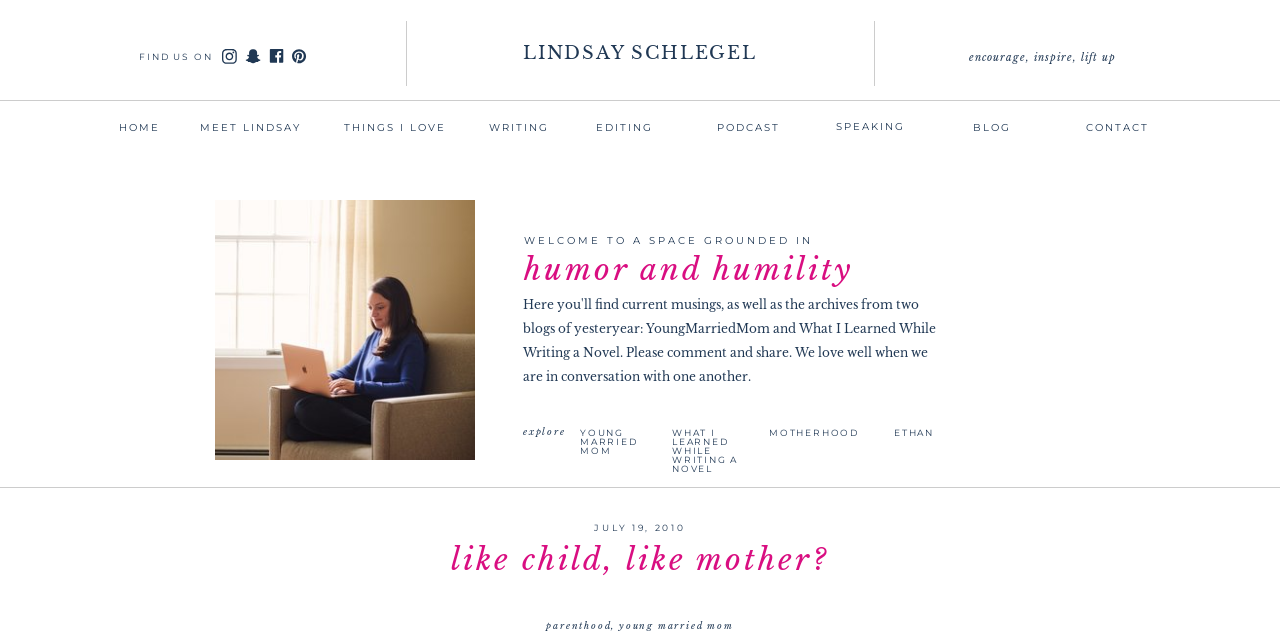Please identify the bounding box coordinates of the region to click in order to complete the given instruction: "explore the 'YOUNG MARRIED MOM' category". The coordinates should be four float numbers between 0 and 1, i.e., [left, top, right, bottom].

[0.453, 0.669, 0.521, 0.697]